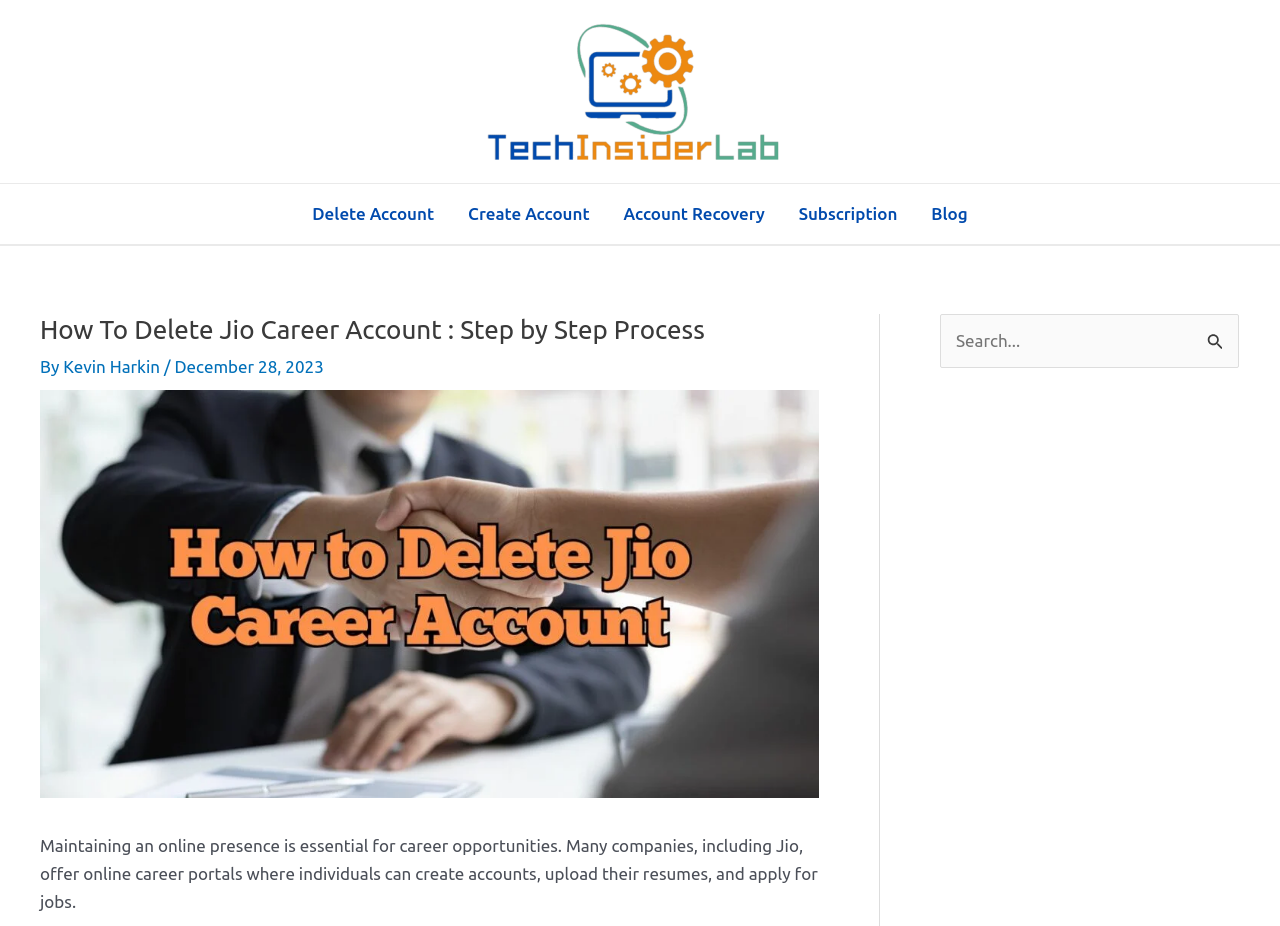Please specify the bounding box coordinates of the element that should be clicked to execute the given instruction: 'Click the Create Account link'. Ensure the coordinates are four float numbers between 0 and 1, expressed as [left, top, right, bottom].

[0.352, 0.199, 0.474, 0.263]